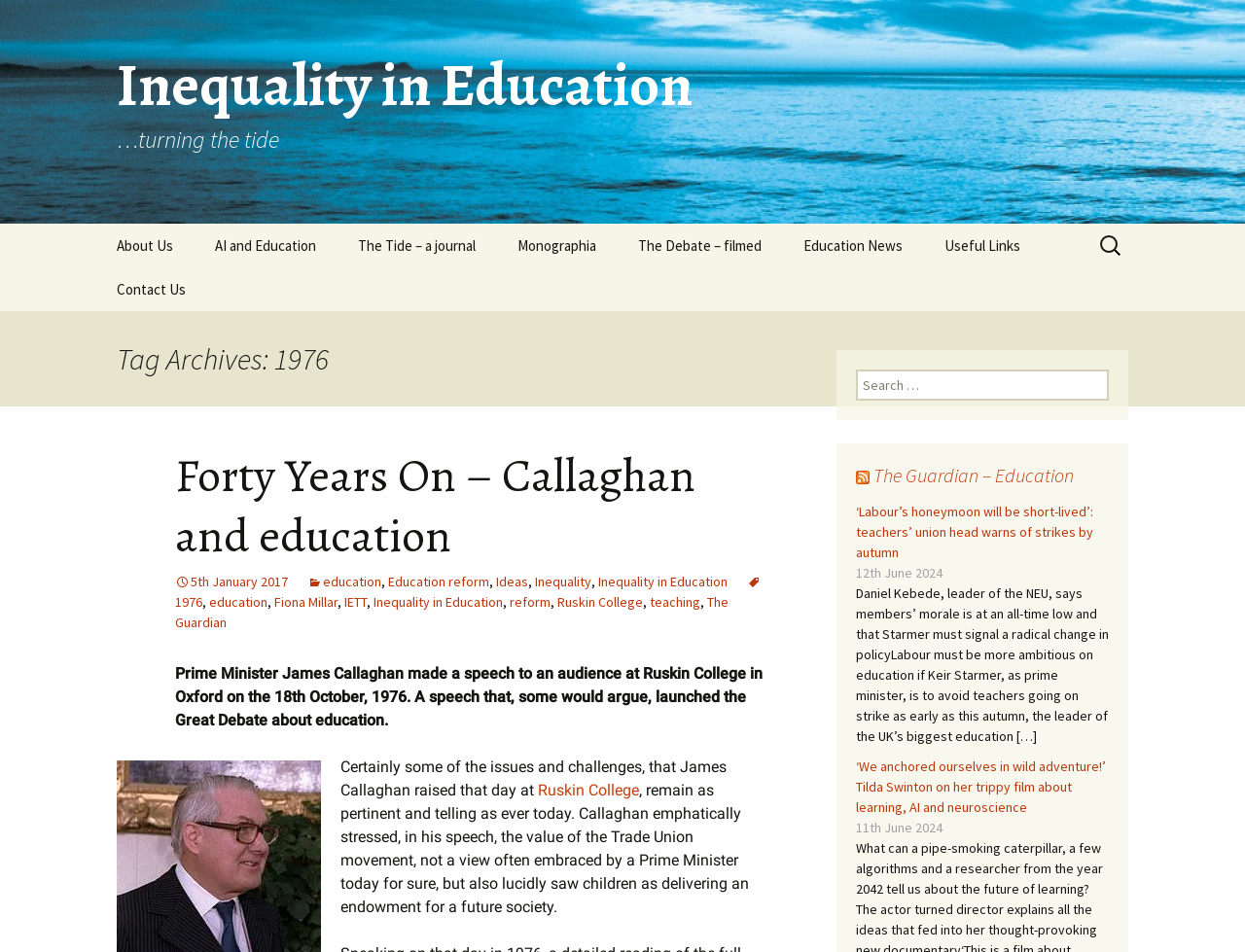Find the UI element described as: "The Tide – a journal" and predict its bounding box coordinates. Ensure the coordinates are four float numbers between 0 and 1, [left, top, right, bottom].

[0.272, 0.235, 0.398, 0.281]